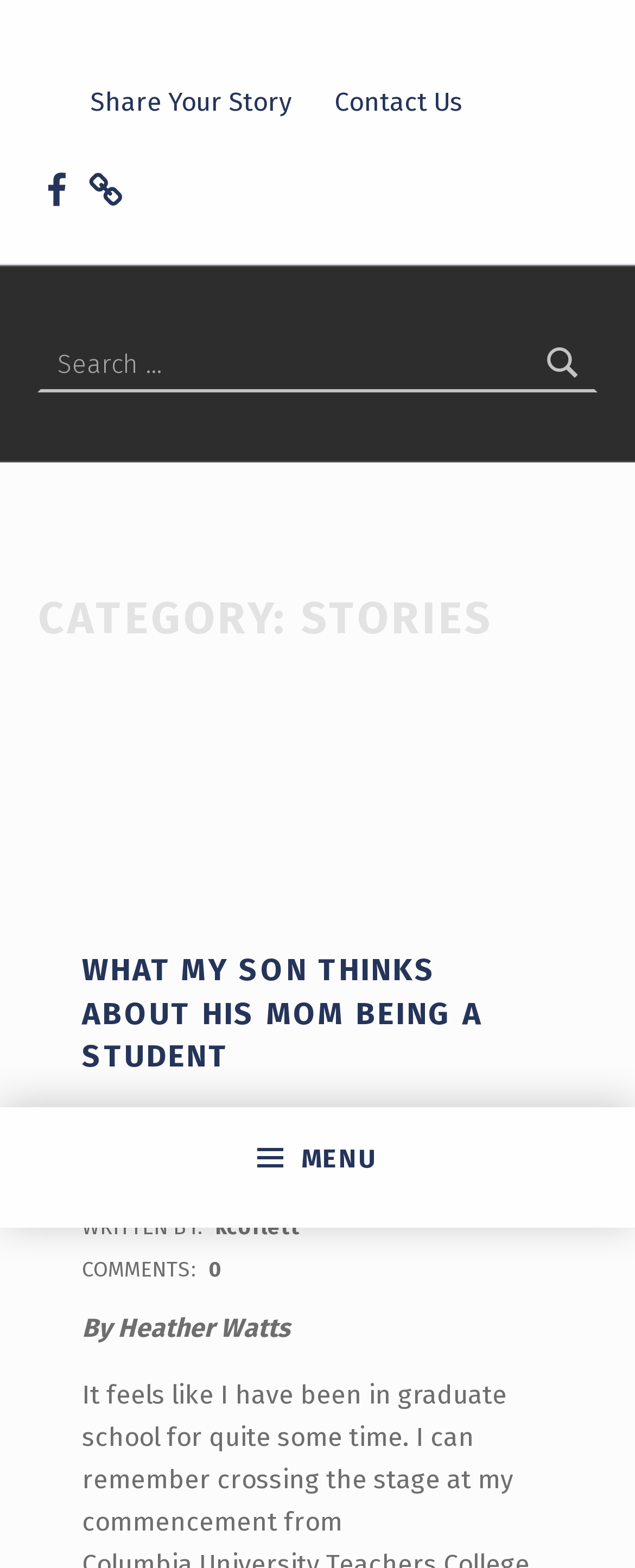Give the bounding box coordinates for the element described by: "Contact Us".

[0.511, 0.044, 0.745, 0.085]